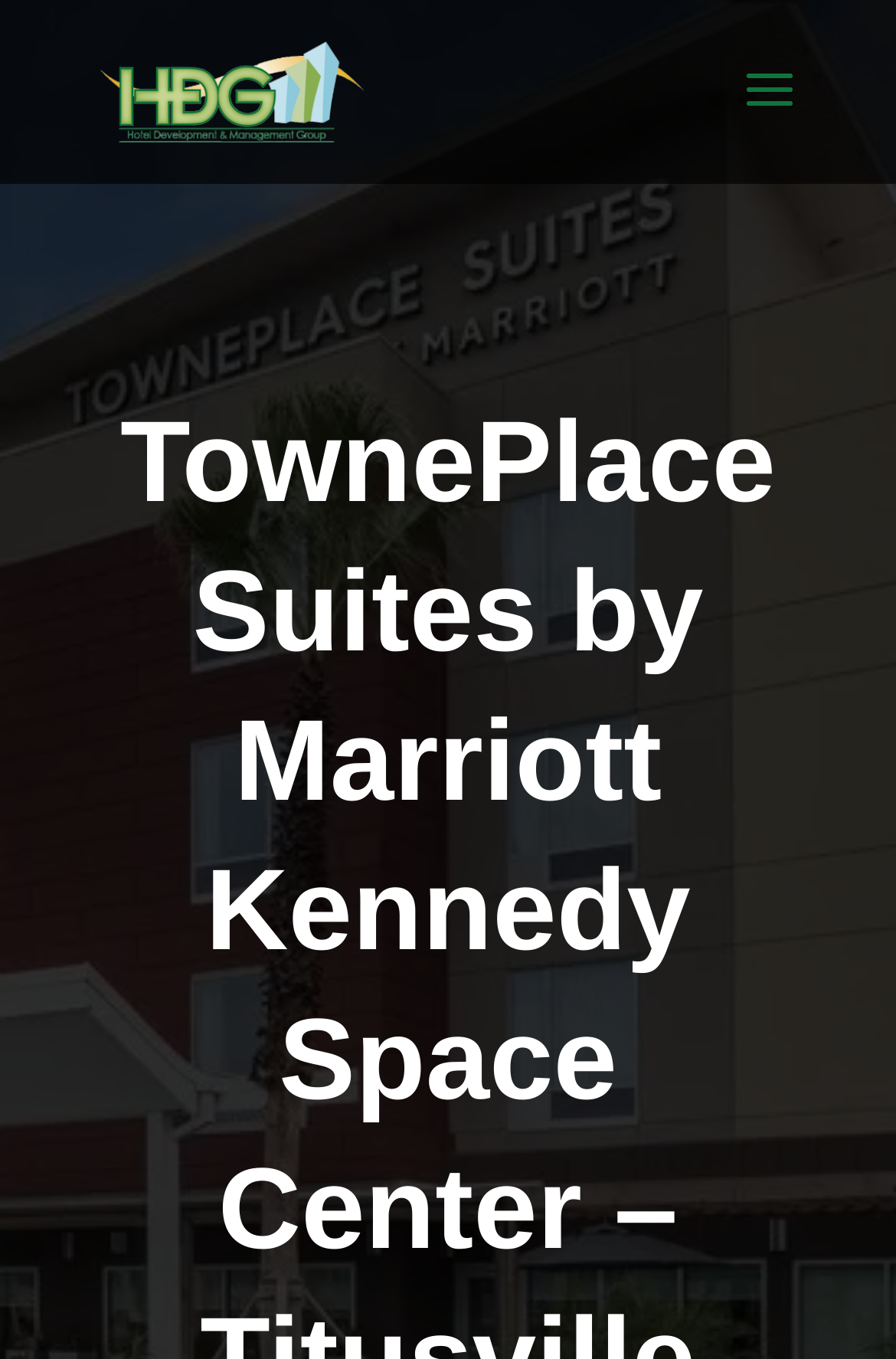Identify the first-level heading on the webpage and generate its text content.

TownePlace Suites by Marriott Kennedy Space Center – Titusville